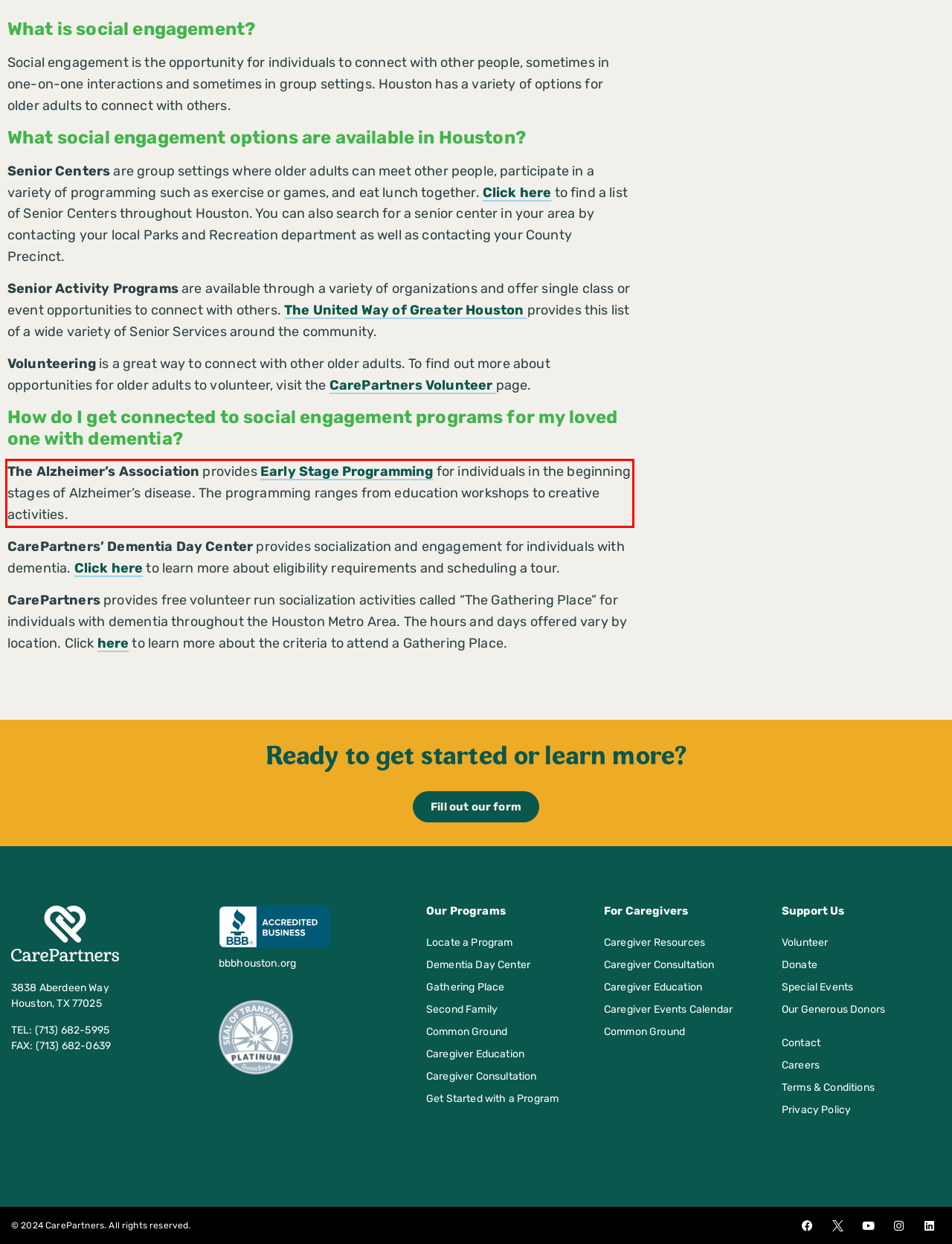Given the screenshot of a webpage, identify the red rectangle bounding box and recognize the text content inside it, generating the extracted text.

The Alzheimer’s Association provides Early Stage Programming for individuals in the beginning stages of Alzheimer’s disease. The programming ranges from education workshops to creative activities.